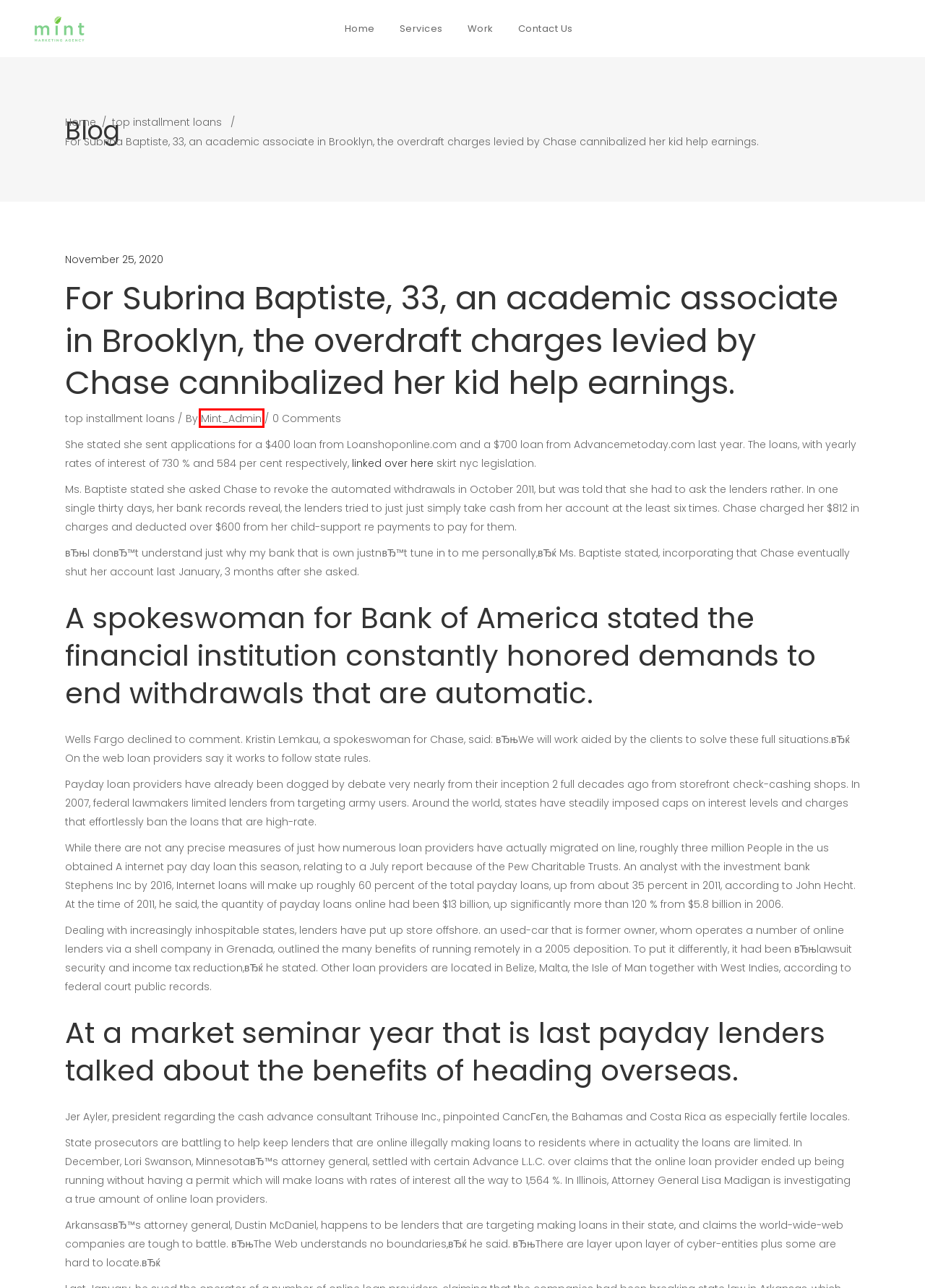You are provided with a screenshot of a webpage containing a red rectangle bounding box. Identify the webpage description that best matches the new webpage after the element in the bounding box is clicked. Here are the potential descriptions:
A. May 2021 – Mint
B. NYCescortmodels ⭐️ New York Escorts guide - NYC Escorts - NY Escorts
C. November 2020 – Mint
D. Ingyenes Nyeroautomata Macapital tekok Online – Mint
E. Collapse of QuickQuid into management: All you have to understand – Mint
F. top installment loans – Mint
G. Mint_Admin – Mint
H. LLC vs Inc: What Type Is Suitable For Your Startup? – Mint

G